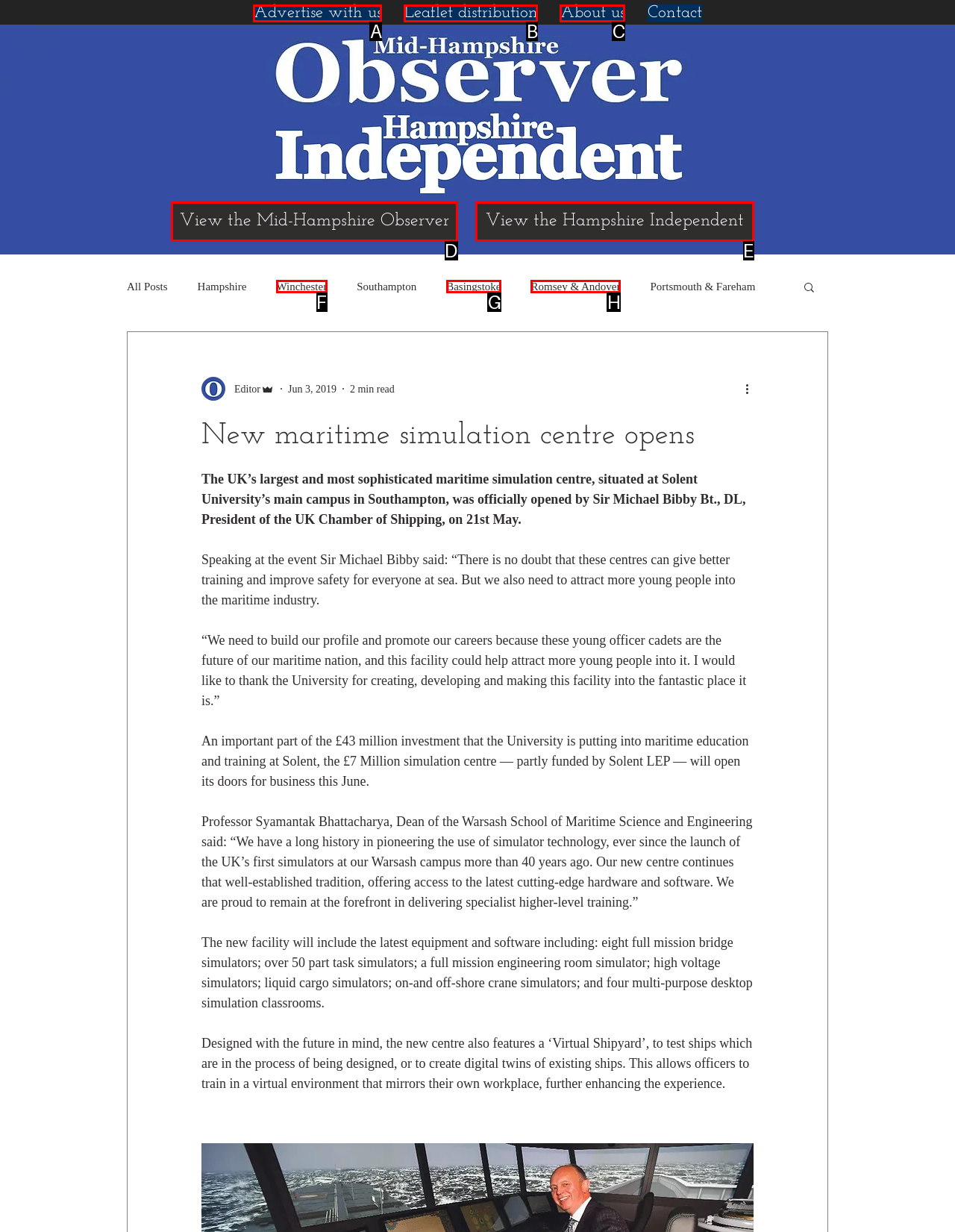Determine which option matches the element description: About us
Reply with the letter of the appropriate option from the options provided.

C